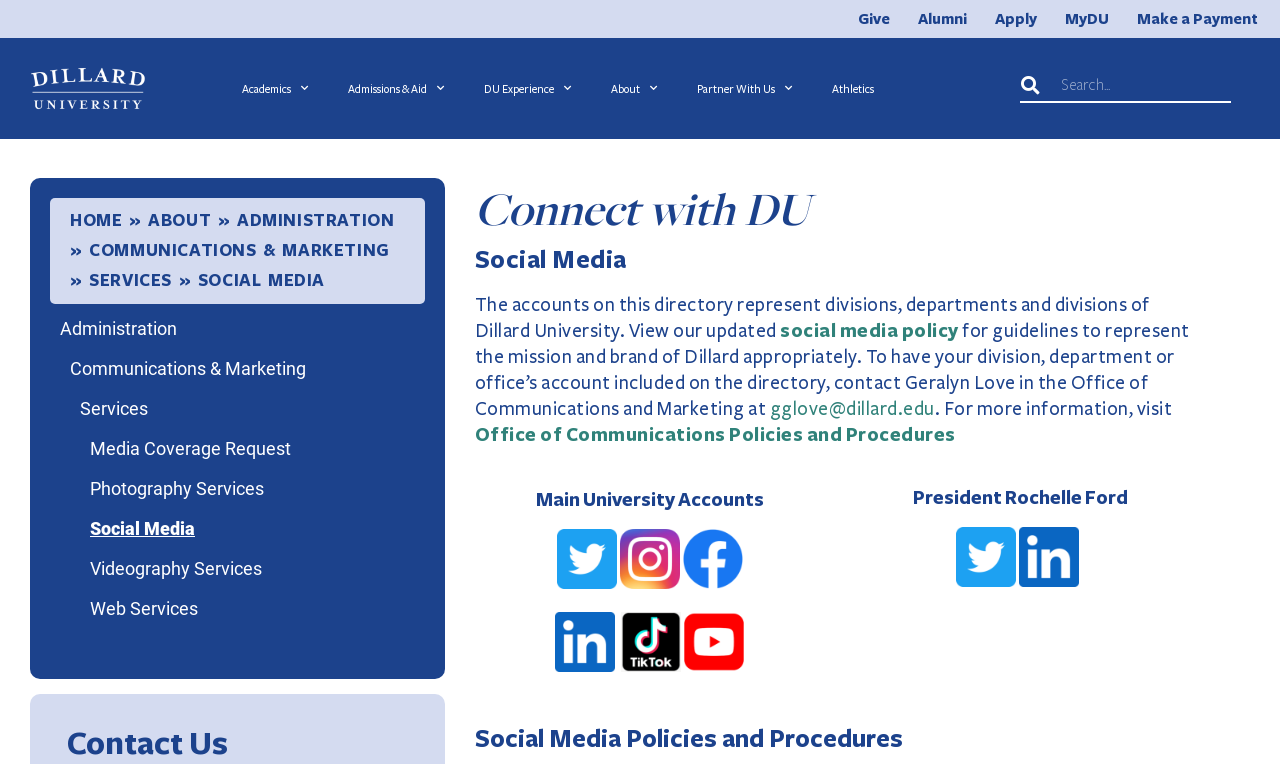Based on the image, provide a detailed and complete answer to the question: 
Who is the president of Dillard University?

I found the answer by looking at the section that mentions the president's social media accounts, which says 'President Rochelle Ford'. This suggests that Rochelle Ford is the president of Dillard University.